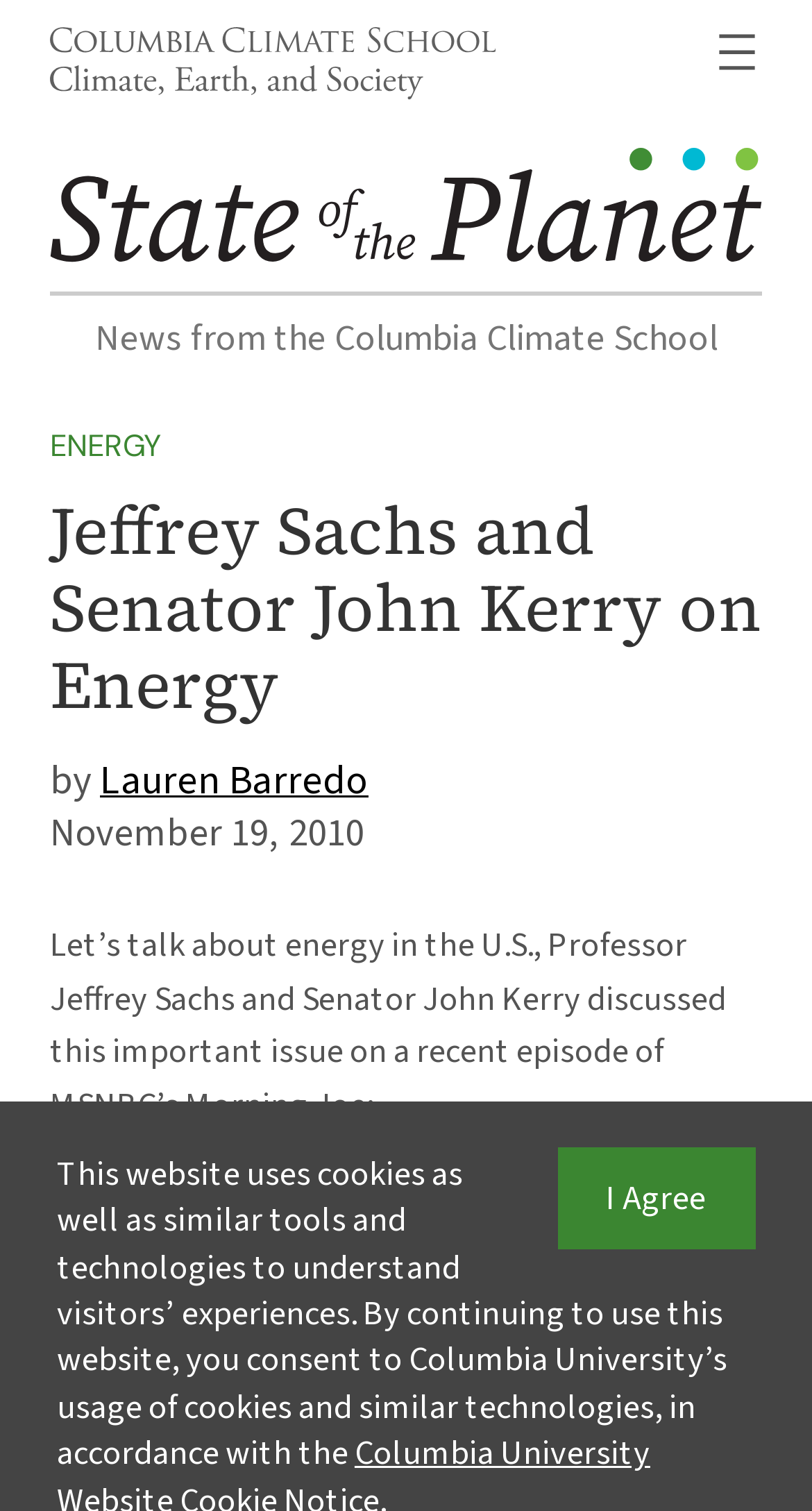Give a concise answer using only one word or phrase for this question:
Who is the professor mentioned in the article?

Jeffrey Sachs